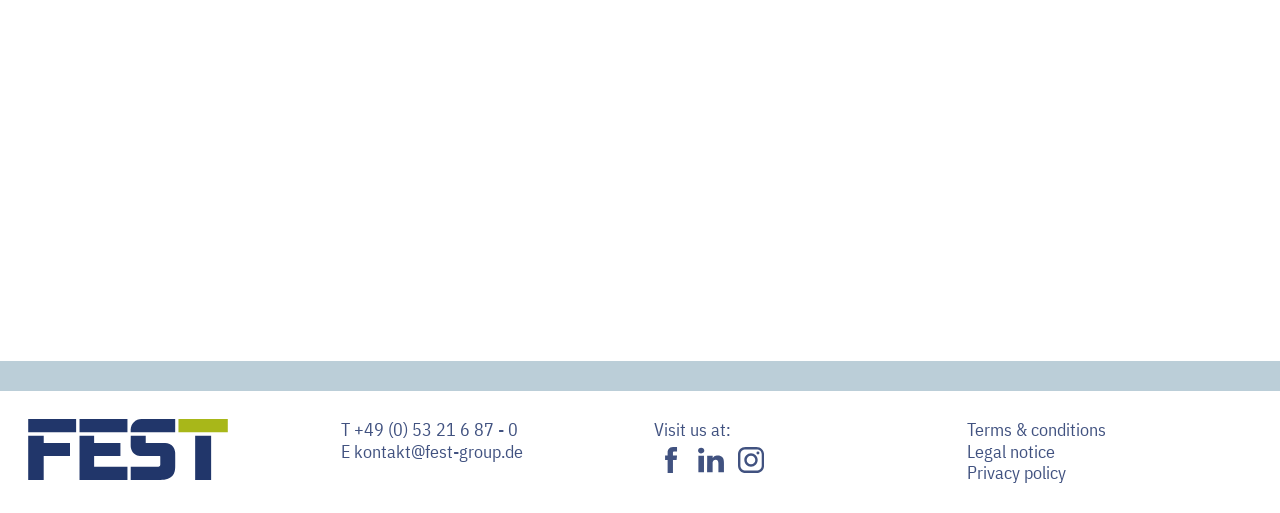Provide the bounding box coordinates of the HTML element described as: "parent_node: Visit us at:". The bounding box coordinates should be four float numbers between 0 and 1, i.e., [left, top, right, bottom].

[0.542, 0.863, 0.569, 0.939]